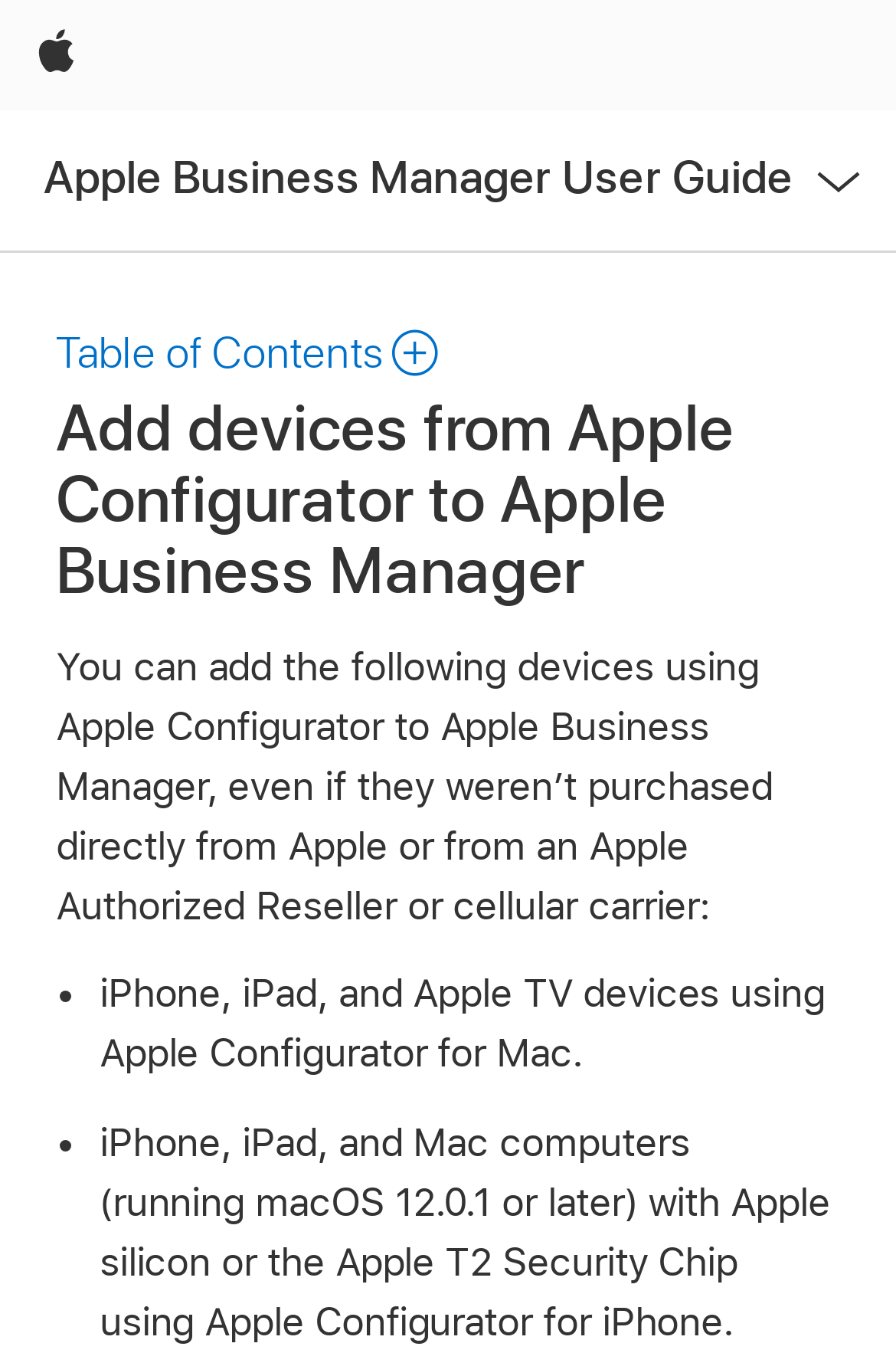How many navigation sections are available on the webpage?
Please provide a full and detailed response to the question.

The webpage has two navigation sections, namely 'Global' and 'Local Navigation', which are indicated by their respective UI element types and bounding box coordinates.